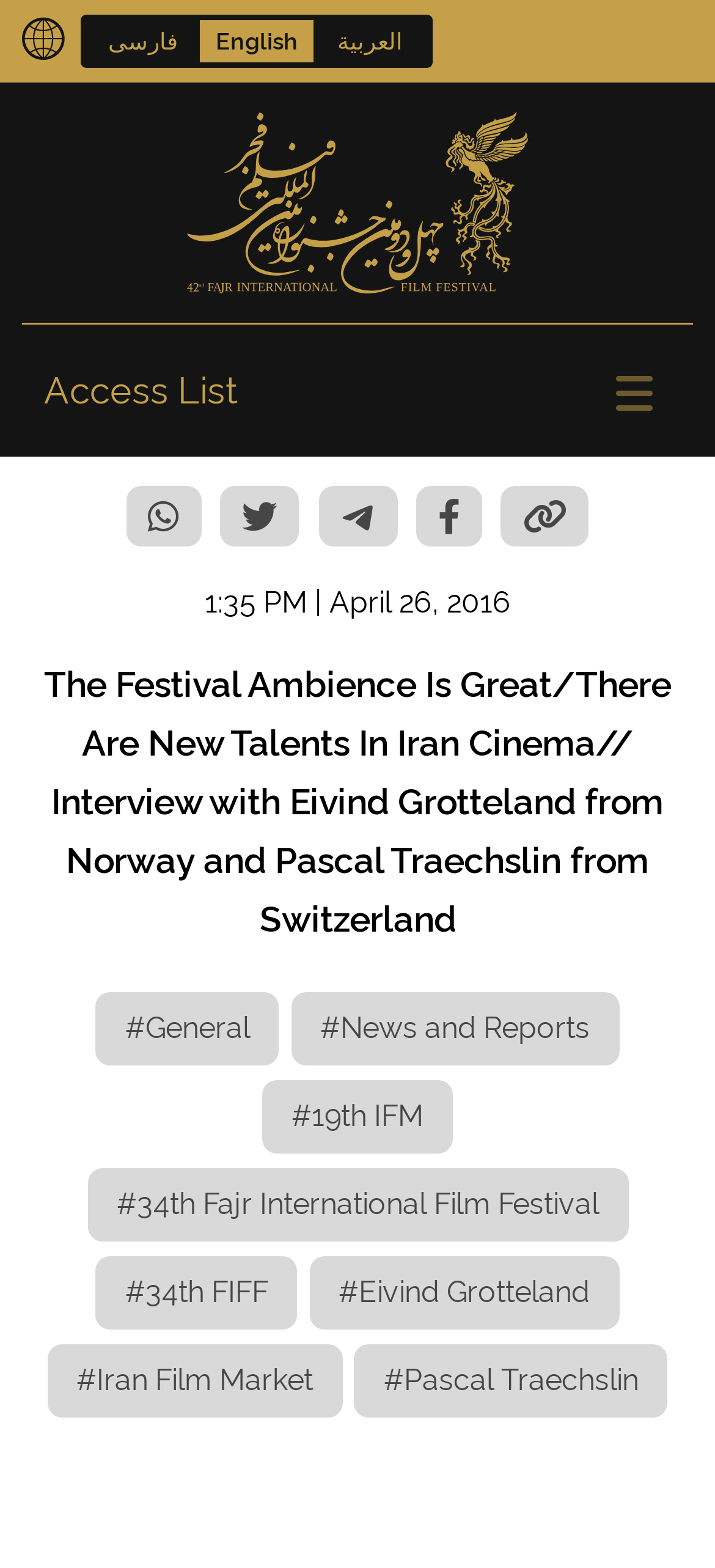Provide a short, one-word or phrase answer to the question below:
How many social media sharing options are available?

4